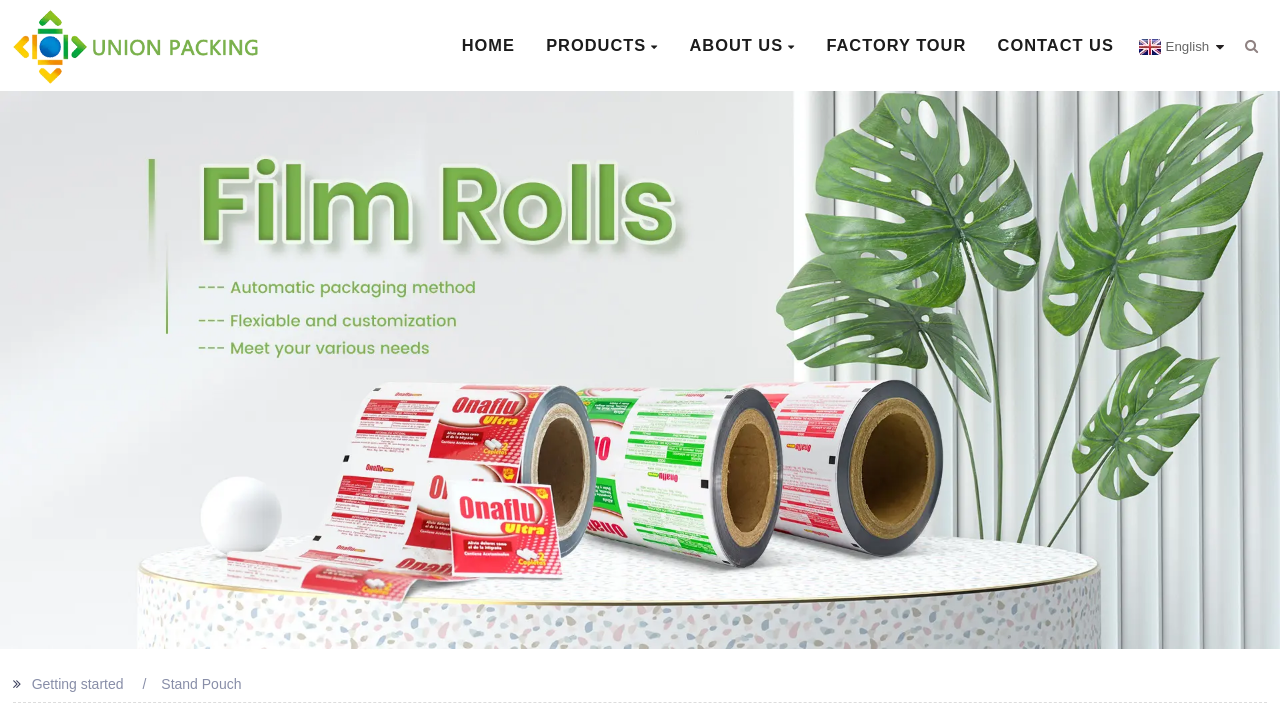Answer the question in one word or a short phrase:
What is the logo of the website?

Union Packing